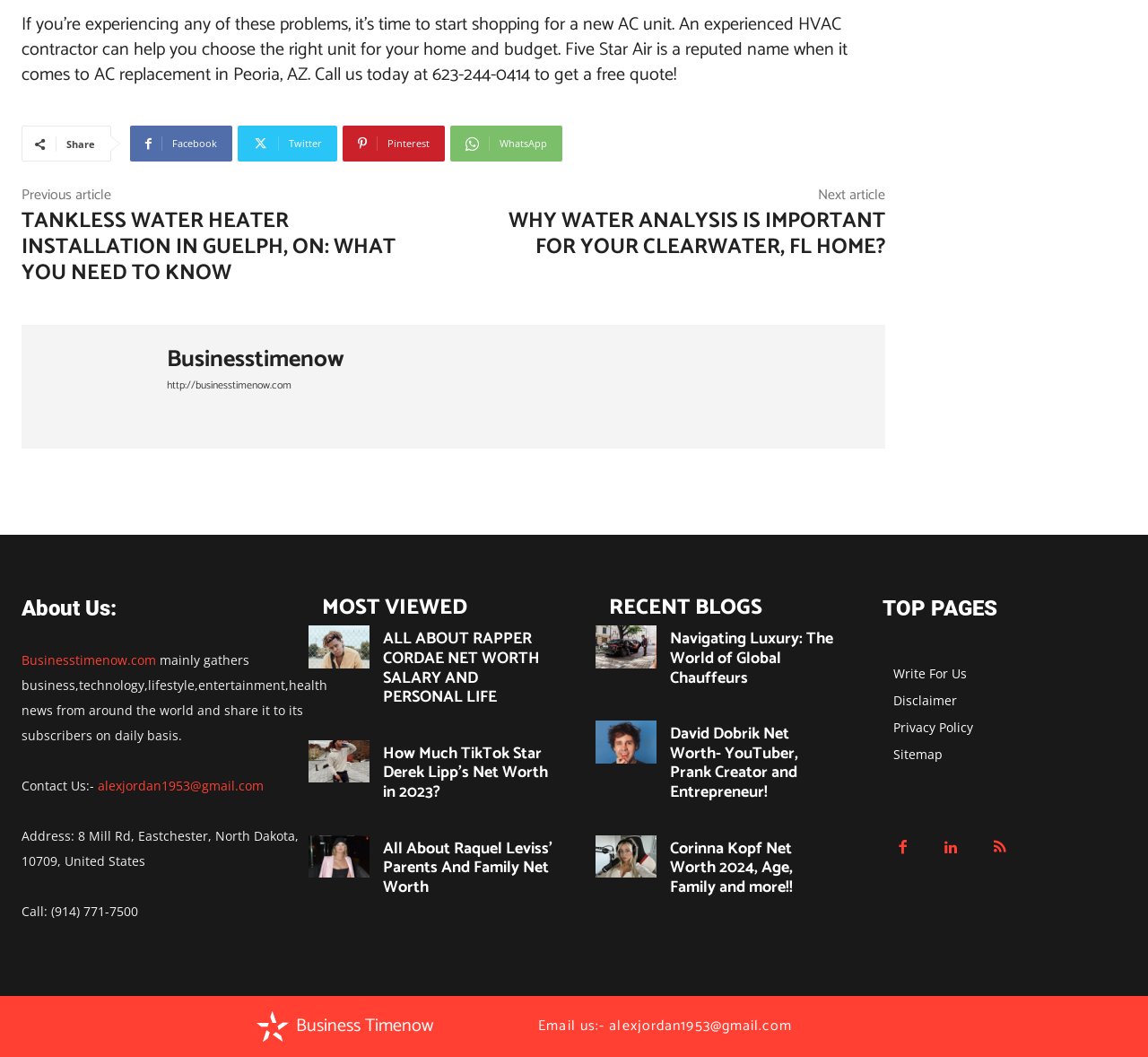Review the image closely and give a comprehensive answer to the question: What is the contact email address mentioned on the webpage?

The contact email address 'alexjordan1953@gmail.com' is mentioned on the webpage under the 'Contact Us' section.